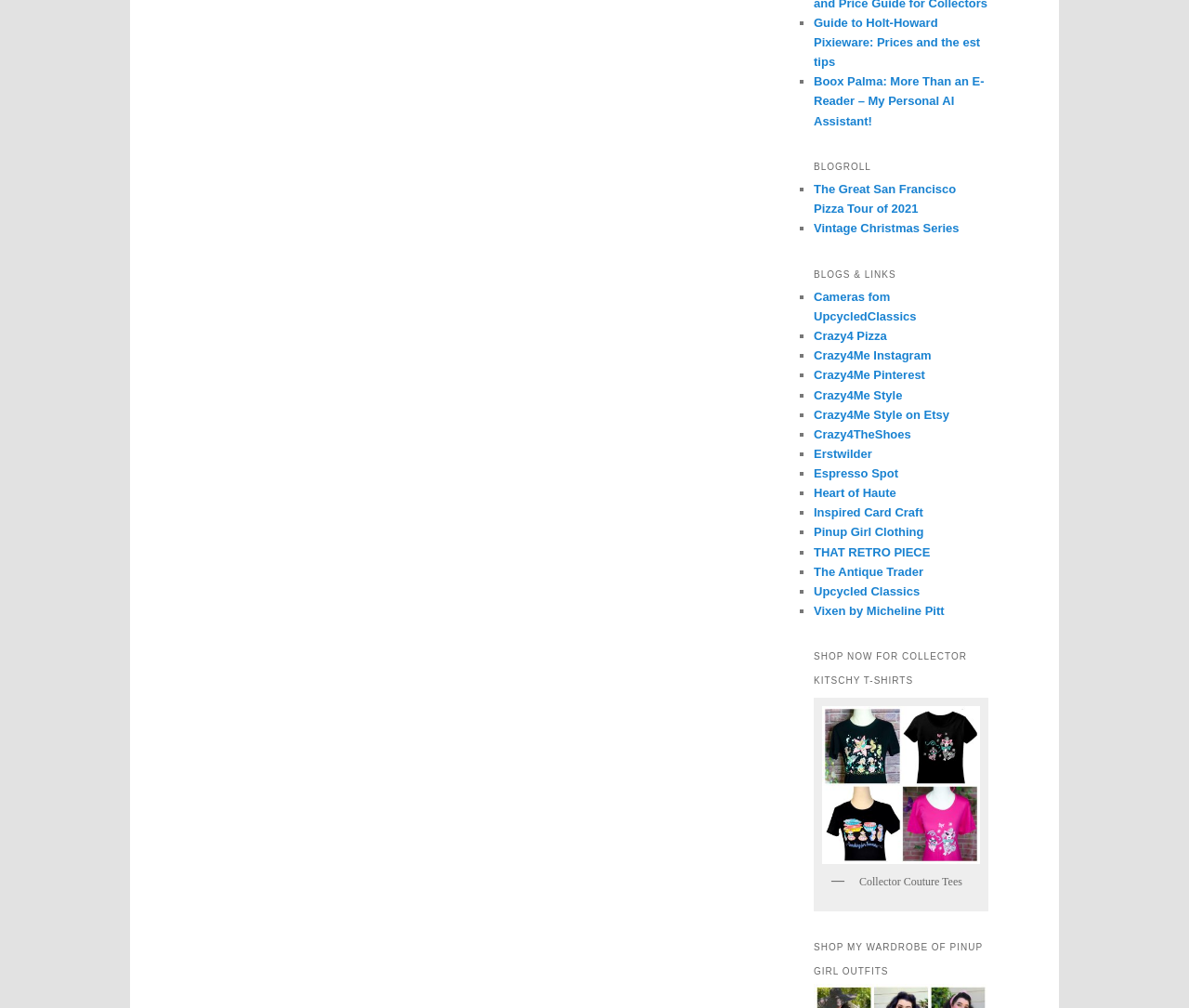Find and indicate the bounding box coordinates of the region you should select to follow the given instruction: "Click the link to read the guide to Holt-Howard Pixieware".

[0.684, 0.016, 0.824, 0.068]